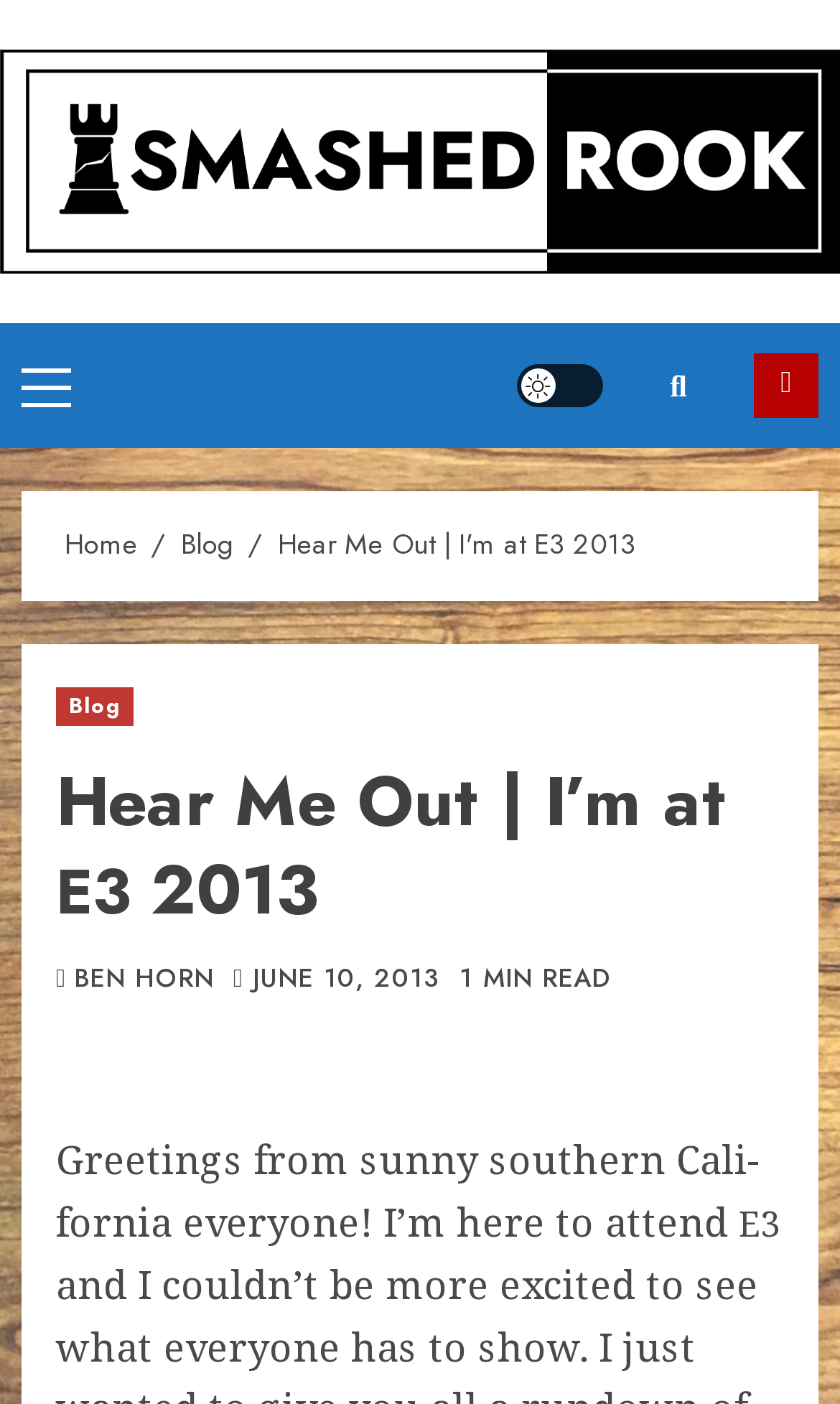How many links are there in the primary menu?
Respond with a short answer, either a single word or a phrase, based on the image.

1